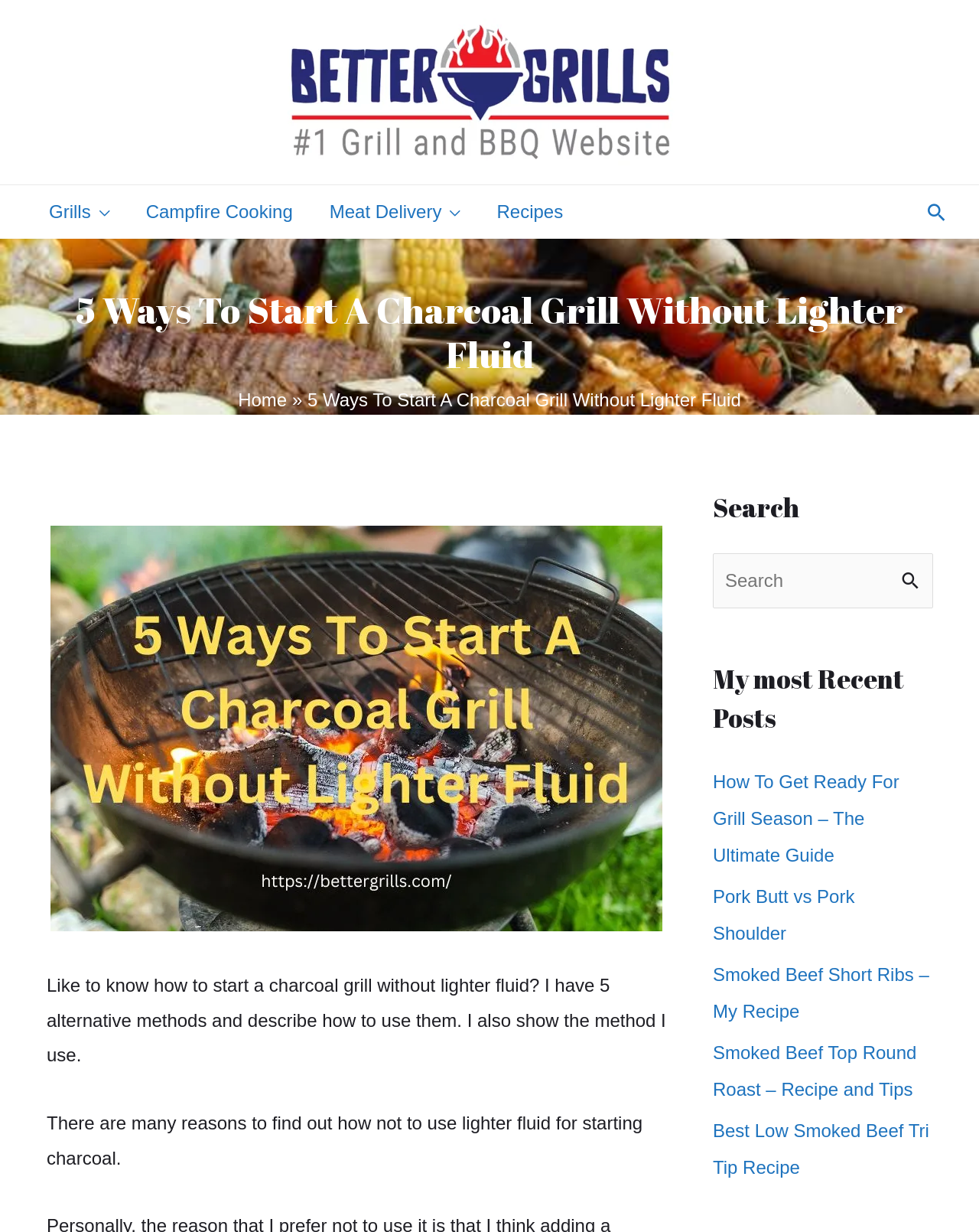Please locate the bounding box coordinates of the element's region that needs to be clicked to follow the instruction: "Click the 'Grills' menu toggle". The bounding box coordinates should be provided as four float numbers between 0 and 1, i.e., [left, top, right, bottom].

[0.031, 0.15, 0.13, 0.194]